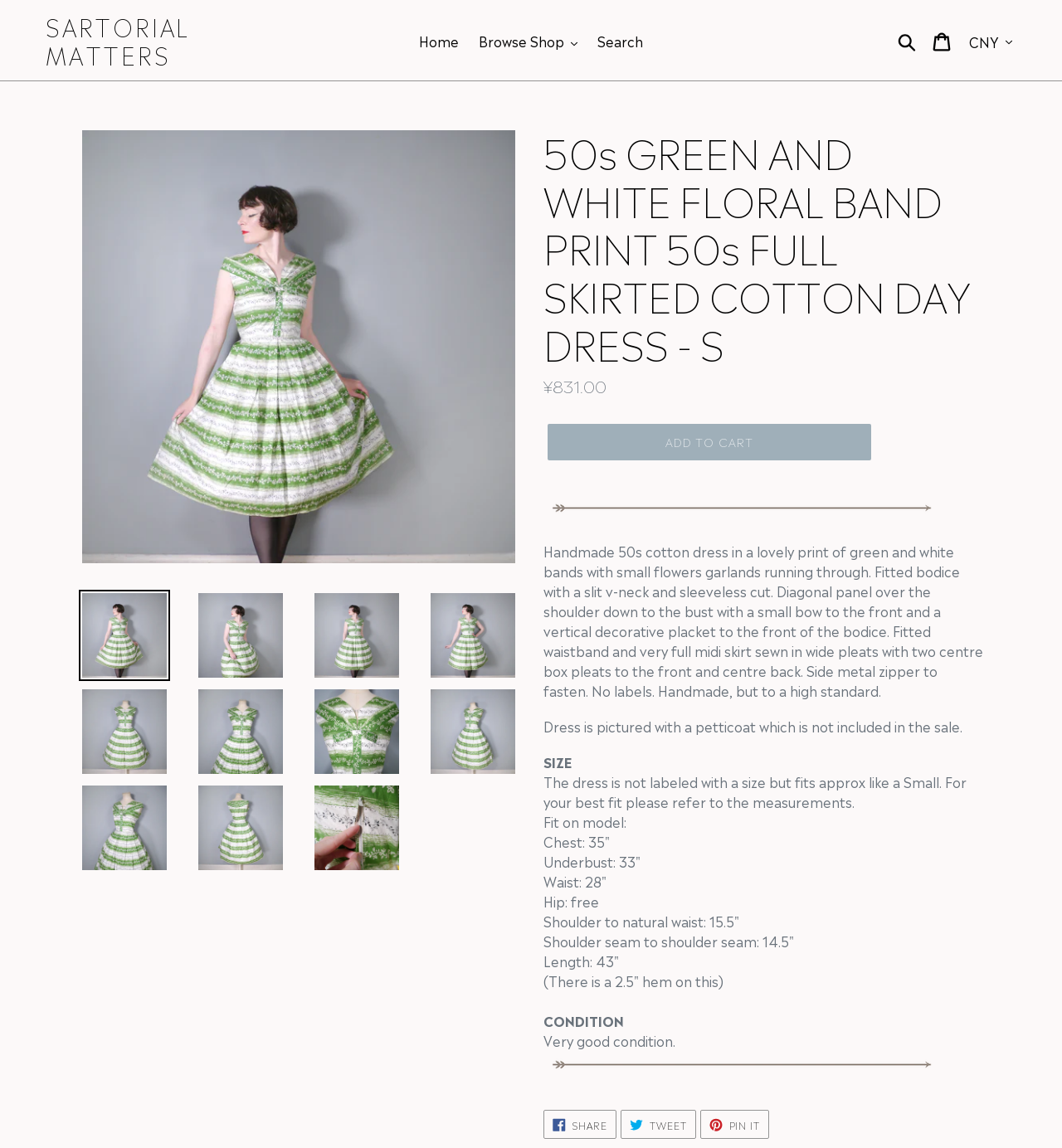What is the condition of the dress?
Examine the image closely and answer the question with as much detail as possible.

The webpage description mentions 'Very good condition', which indicates the condition of the dress being sold.